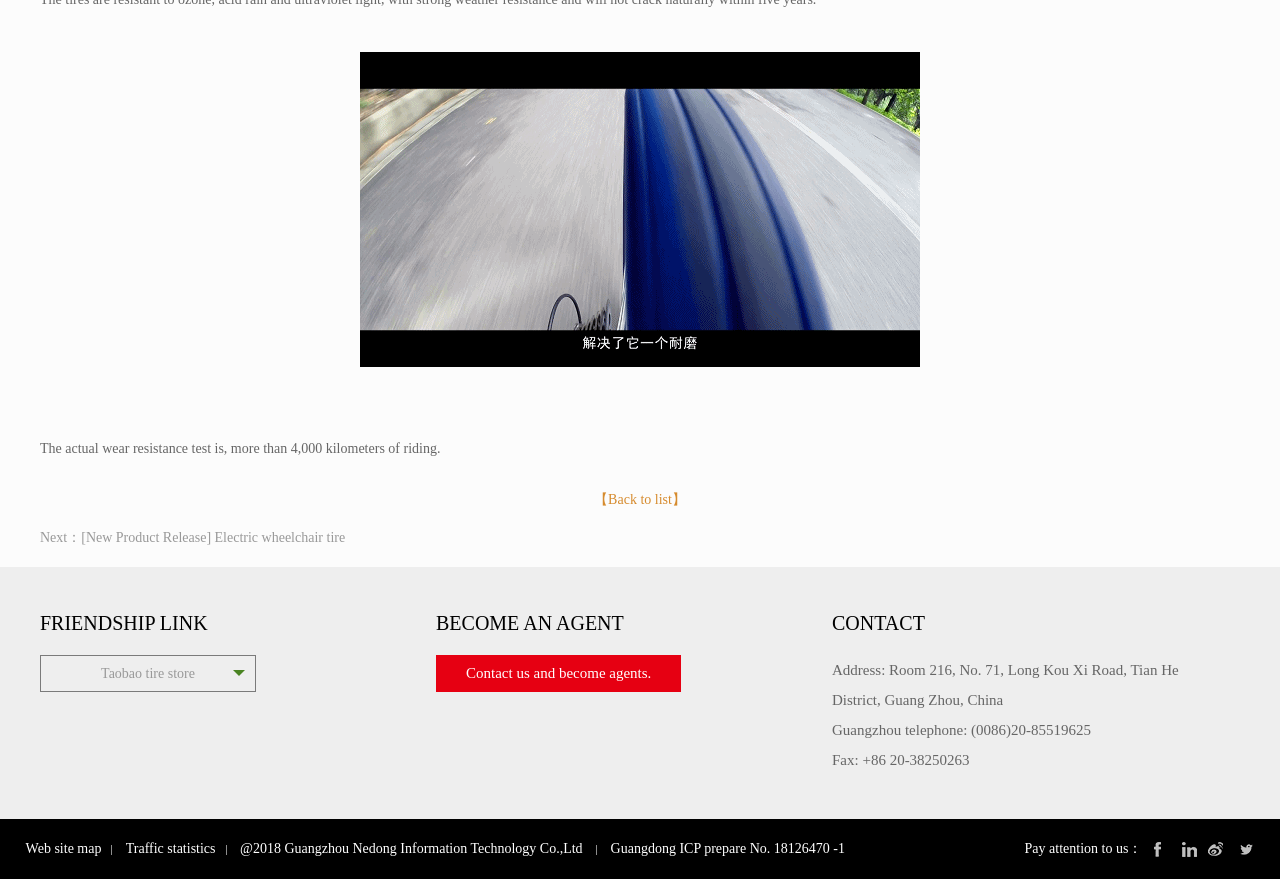Please find the bounding box coordinates of the clickable region needed to complete the following instruction: "Visit Taobao tire store". The bounding box coordinates must consist of four float numbers between 0 and 1, i.e., [left, top, right, bottom].

[0.031, 0.745, 0.2, 0.787]